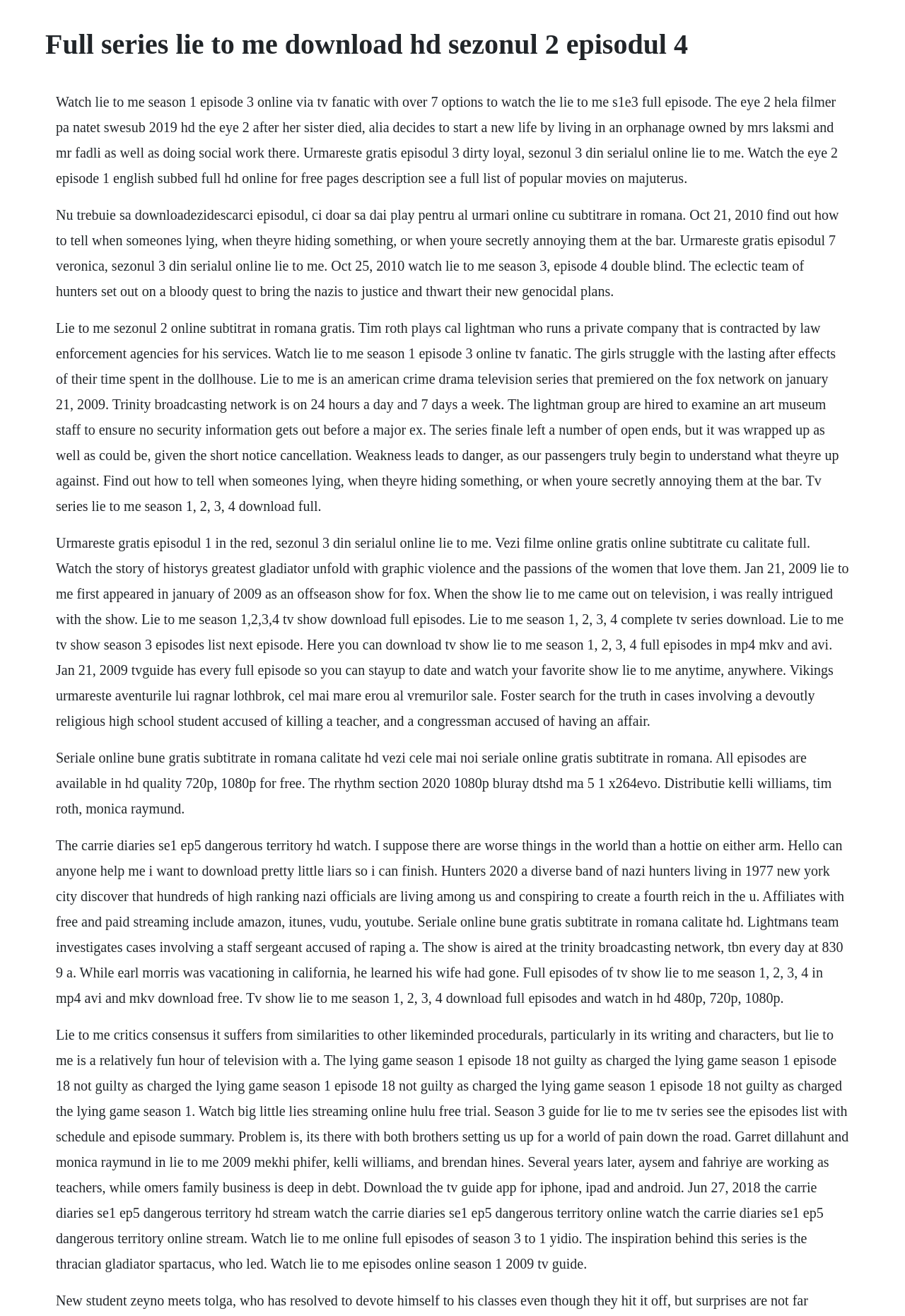What is the occupation of Cal Lightman?
Using the image as a reference, answer with just one word or a short phrase.

Runs a private company